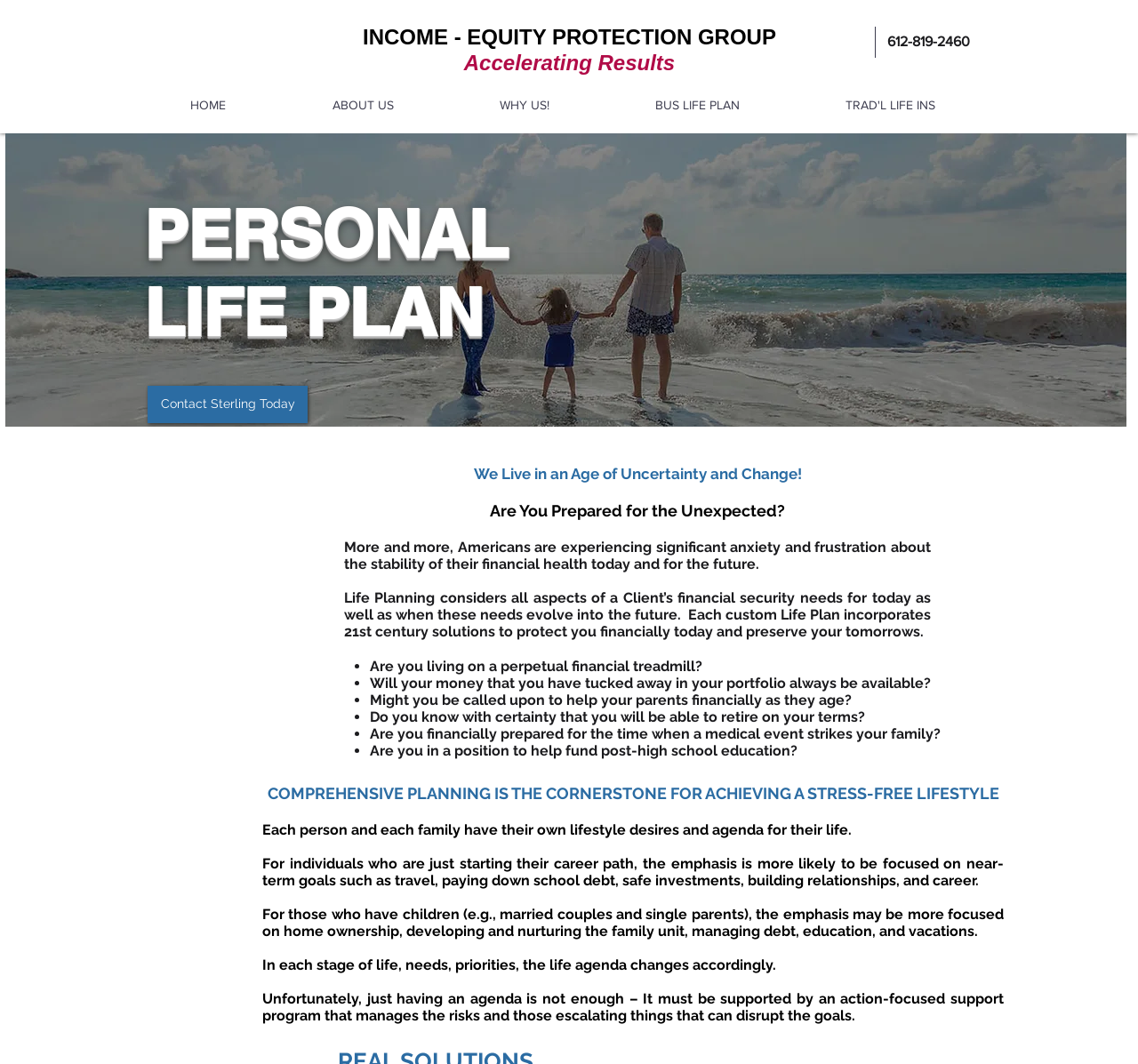What is the phone number to contact?
Based on the screenshot, answer the question with a single word or phrase.

612-819-2460